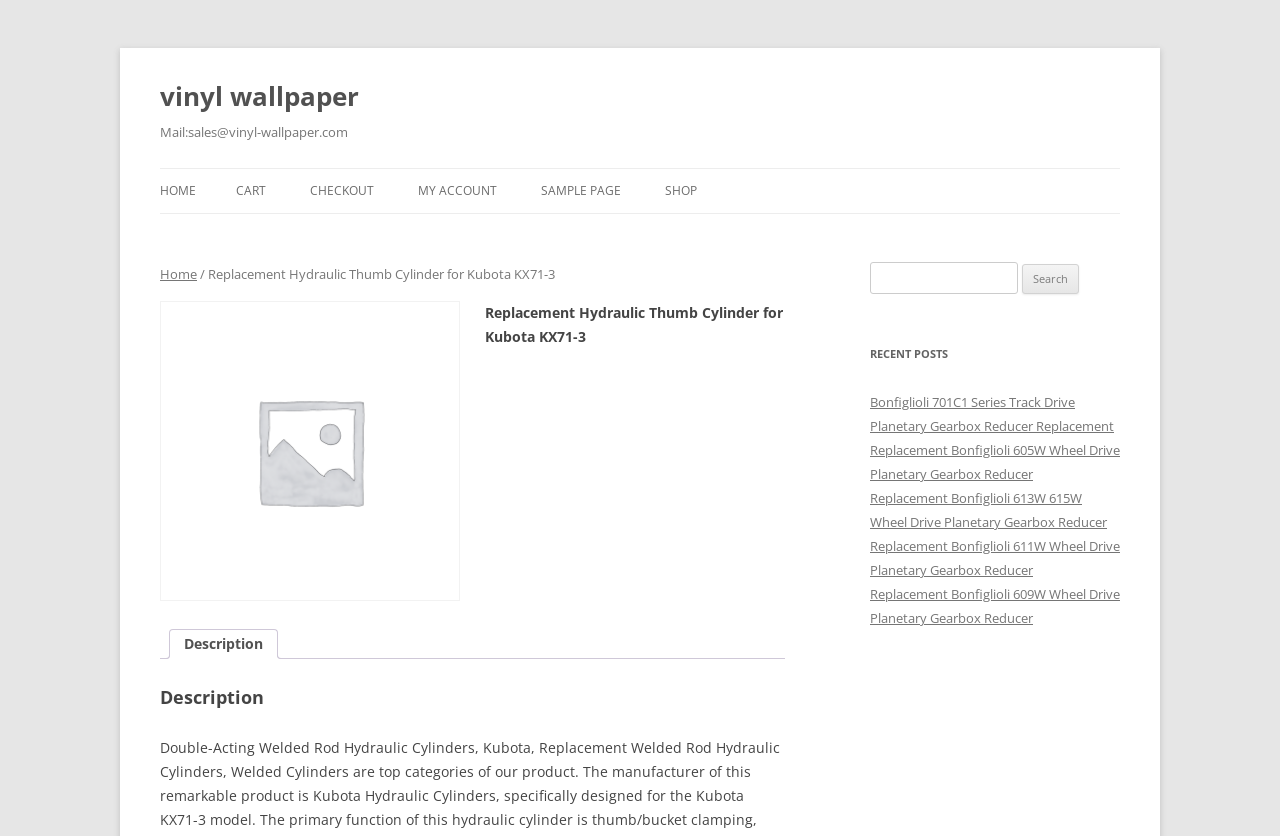What is the purpose of the search bar?
Kindly offer a detailed explanation using the data available in the image.

The search bar is located in the complementary section of the webpage, and it has a label 'Search for:' and a button 'Search'. This suggests that the purpose of the search bar is to allow users to search for products on the website.